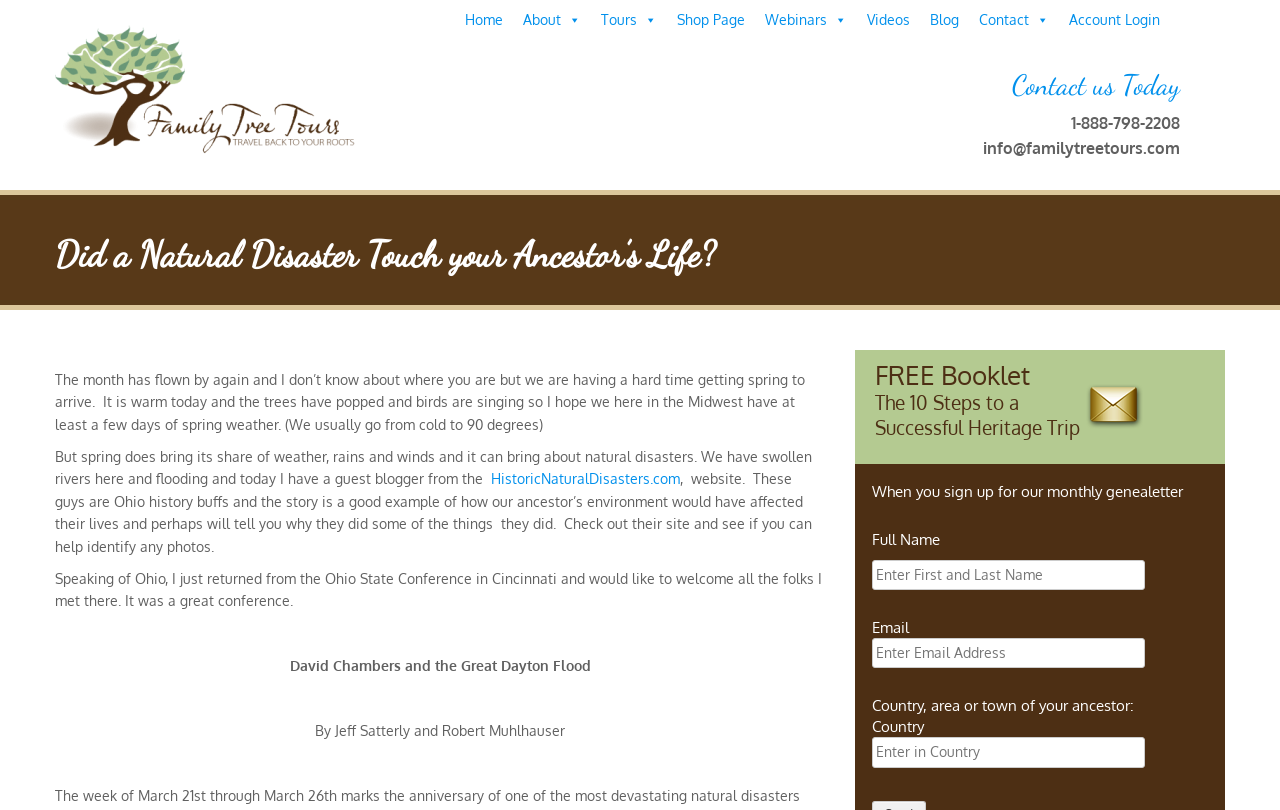Provide the bounding box coordinates of the section that needs to be clicked to accomplish the following instruction: "Click on the 'Home' link."

[0.355, 0.0, 0.401, 0.049]